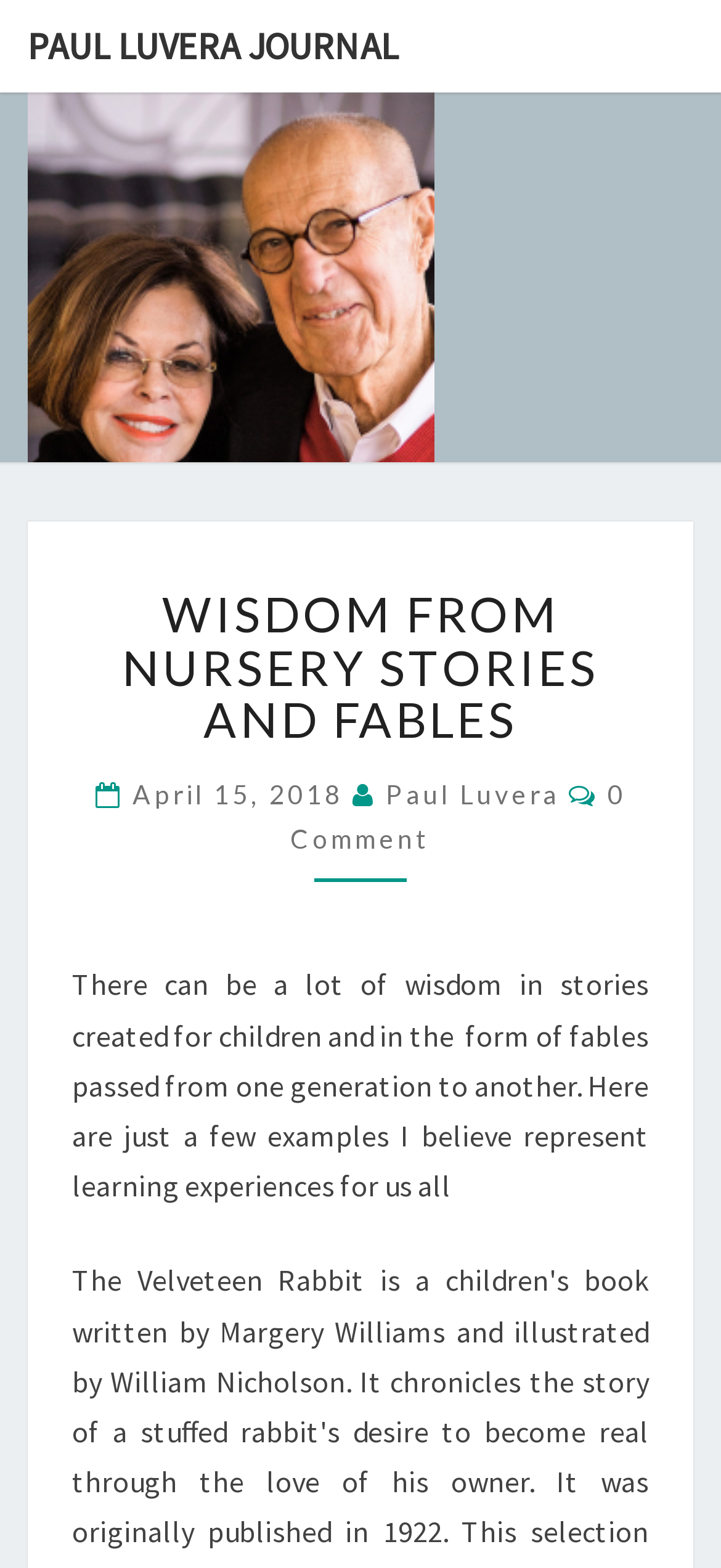Produce an extensive caption that describes everything on the webpage.

The webpage is a blog post titled "WISDOM FROM NURSERY STORIES AND FABLES" on the Paul Luvera Journal. At the top, there is a link to the journal's homepage, accompanied by a small image. Below this, there is a brief description of the journal, which is a personal blog of the author's thoughts and observations, with additional links to resources for trial lawyers and the author's biography.

The main content of the blog post is headed by a title "WISDOM FROM NURSERY STORIES AND FABLES" and is dated April 15, 2018, with the author's name, Paul Luvera, and a comment count of 0. The post begins with a paragraph discussing the wisdom that can be found in children's stories and fables, which are passed down through generations, and provides examples of learning experiences that can be gained from these stories.